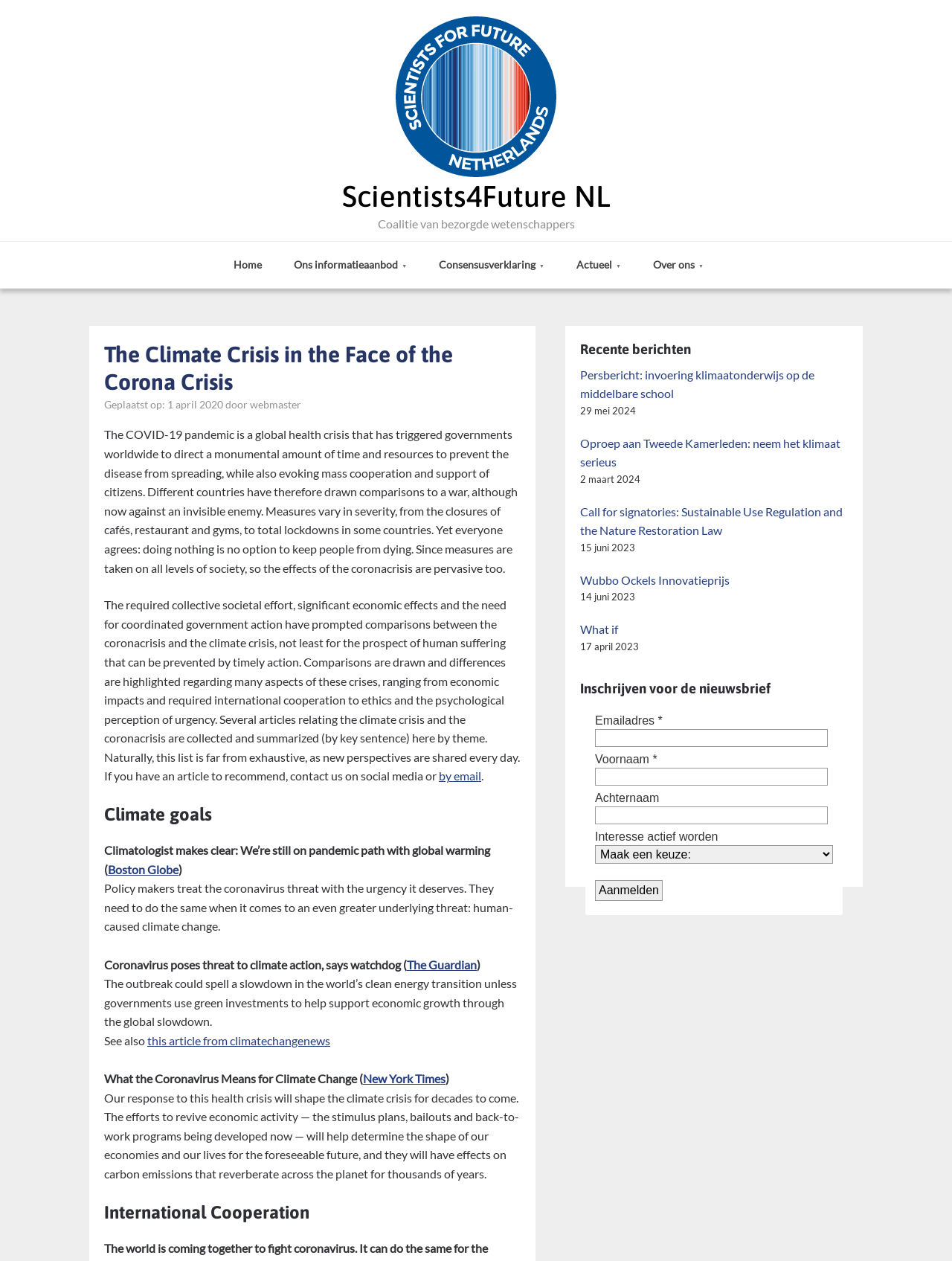Create an in-depth description of the webpage, covering main sections.

This webpage is about the climate crisis in the face of the Corona crisis, as indicated by the title "The Climate Crisis in the Face of the Corona Crisis – Scientists4Future NL". At the top of the page, there is a logo and a link to "Scientists4Future NL" on the left, followed by a navigation menu with links to "Home", "Ons informatieaanbod", "Consensusverklaring", "Actueel", and "Over ons".

Below the navigation menu, there is a header section with a heading "The Climate Crisis in the Face of the Corona Crisis" and a subheading "Geplaatst op: 1 april 2020 door webmaster". This section also contains a brief introduction to the climate crisis and its comparison to the Corona crisis.

The main content of the page is divided into several sections. The first section discusses the climate crisis and its relation to the Corona crisis, with several paragraphs of text. This section also contains links to external articles from sources like the Boston Globe, The Guardian, and the New York Times.

The next section is headed "Climate goals" and contains several paragraphs of text discussing climate goals and policies. This section also contains links to external articles and sources.

The following section is headed "International Cooperation" and contains a single paragraph of text discussing the importance of international cooperation in addressing the climate crisis.

On the right side of the page, there is a complementary section with a heading "Recente berichten" (Recent reports) that lists several news articles with links and timestamps. This section also contains a heading "Inschrijven voor de nieuwsbrief" (Subscribe to the newsletter) and an iframe below it.

Overall, the webpage provides a detailed discussion of the climate crisis and its relation to the Corona crisis, with links to external sources and news articles.